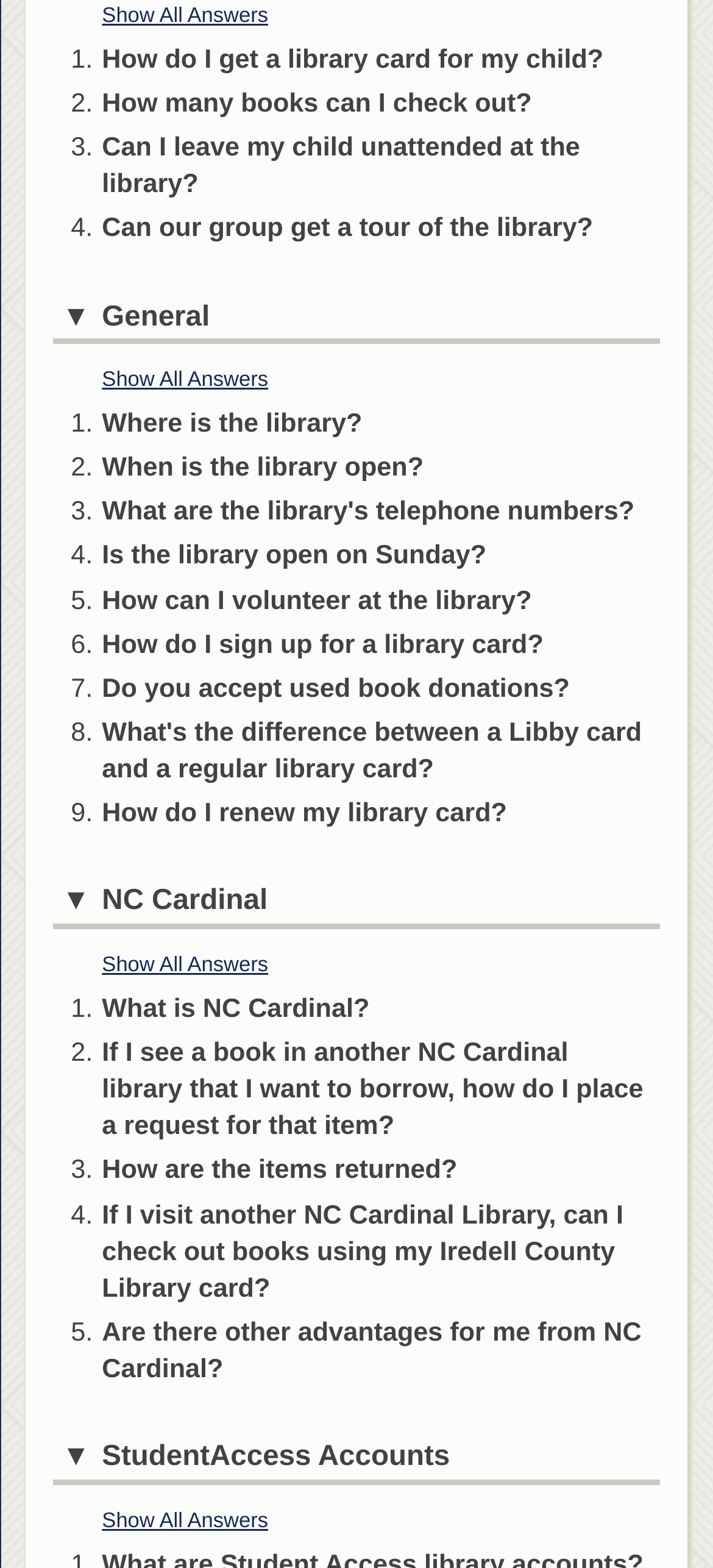Please give a succinct answer to the question in one word or phrase:
How many links are there on the page?

24